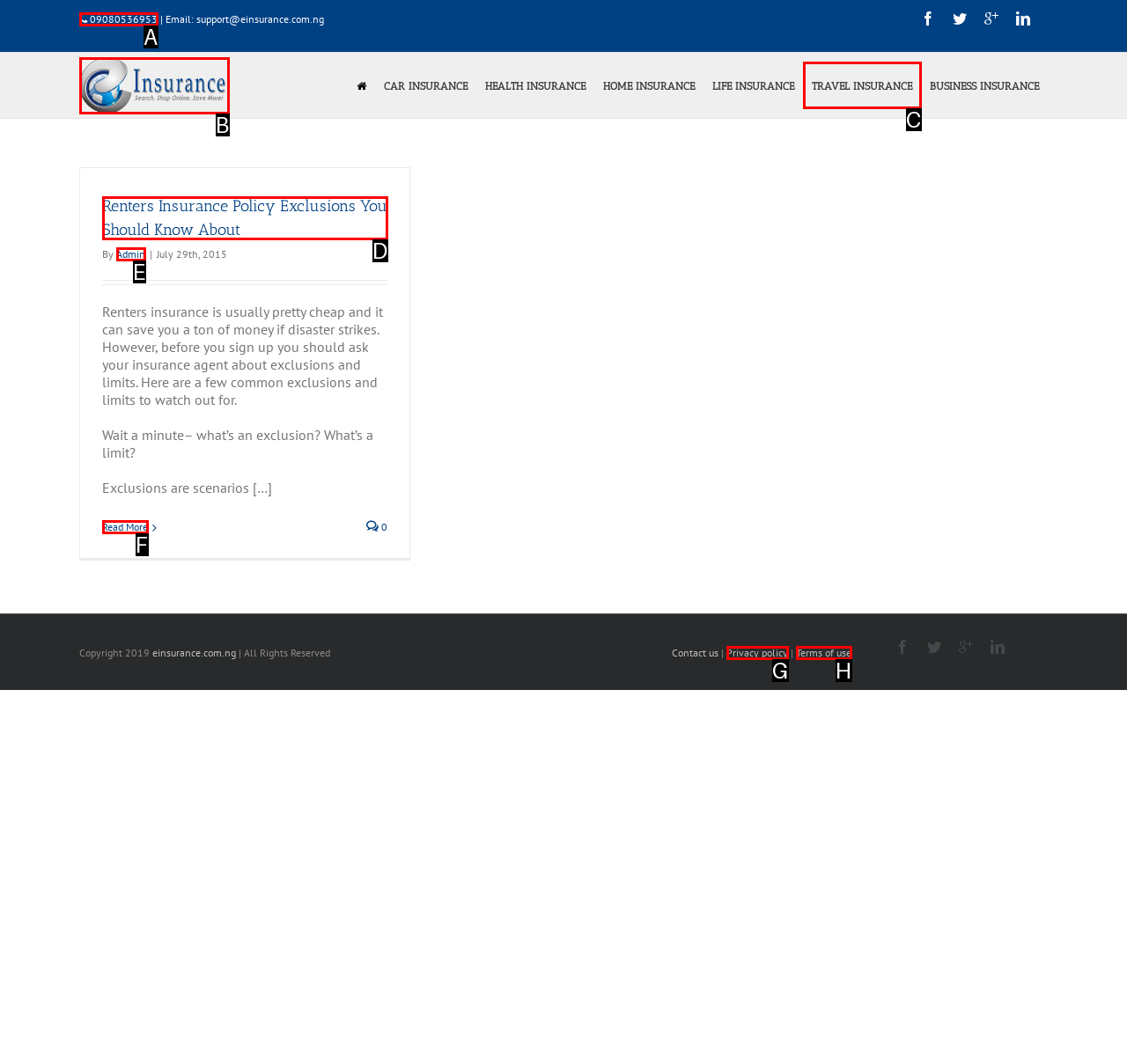Identify the HTML element that best fits the description: Terms of use. Respond with the letter of the corresponding element.

H